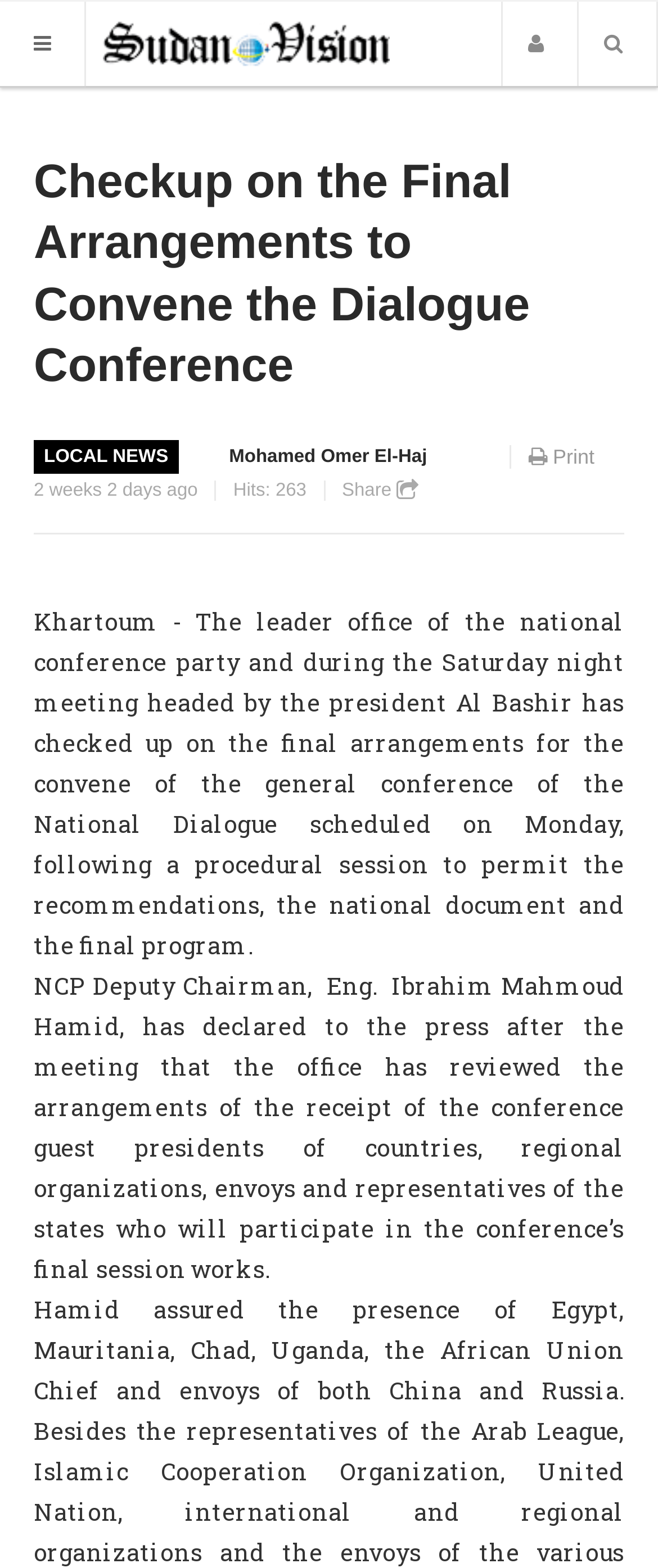What is the topic of the news article?
Craft a detailed and extensive response to the question.

I inferred the topic of the news article by reading the heading 'Checkup on the Final Arrangements to Convene the Dialogue Conference' and the subsequent text, which suggests that the article is about the preparations for a national dialogue conference.